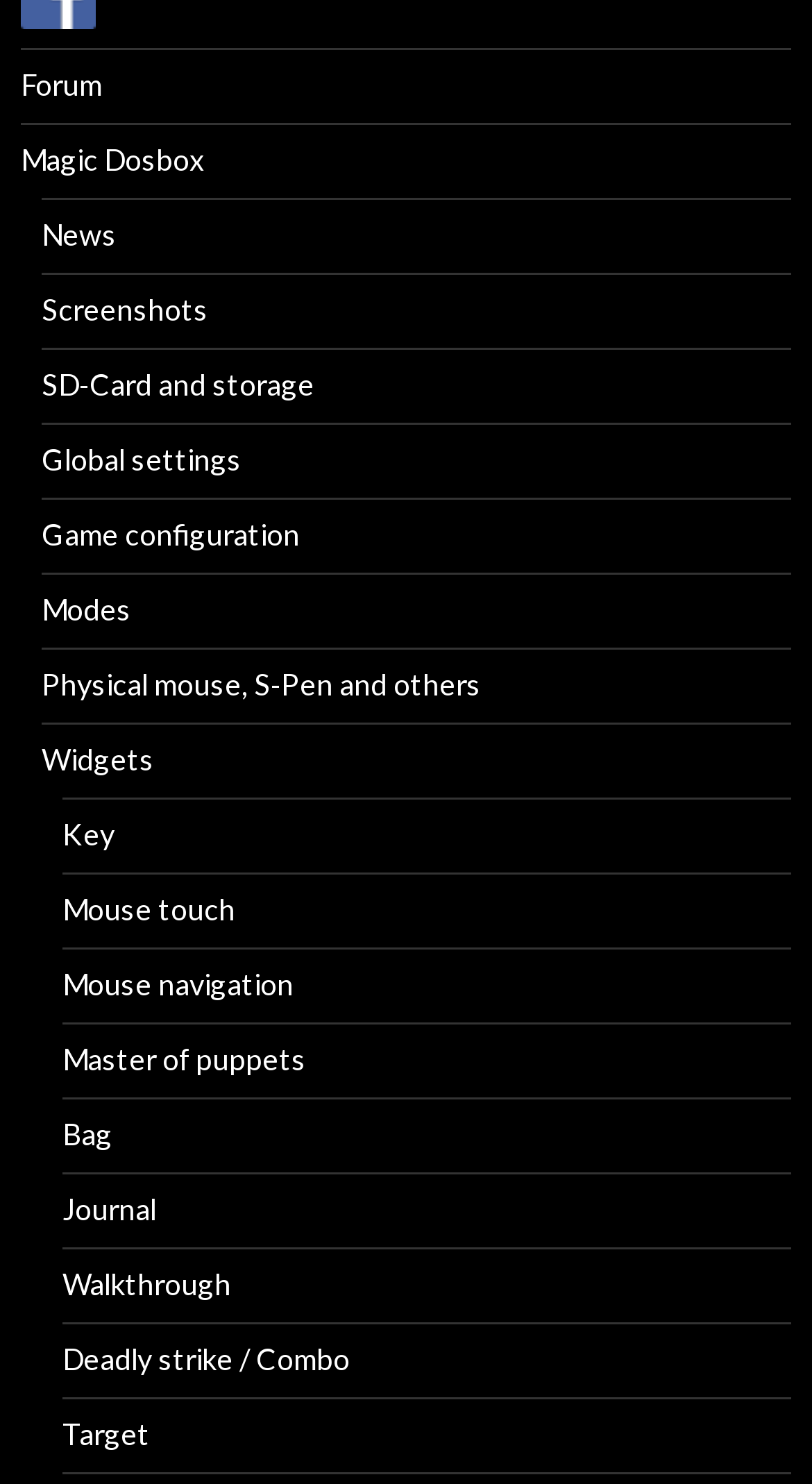What is the last link on the webpage?
Refer to the image and answer the question using a single word or phrase.

Target